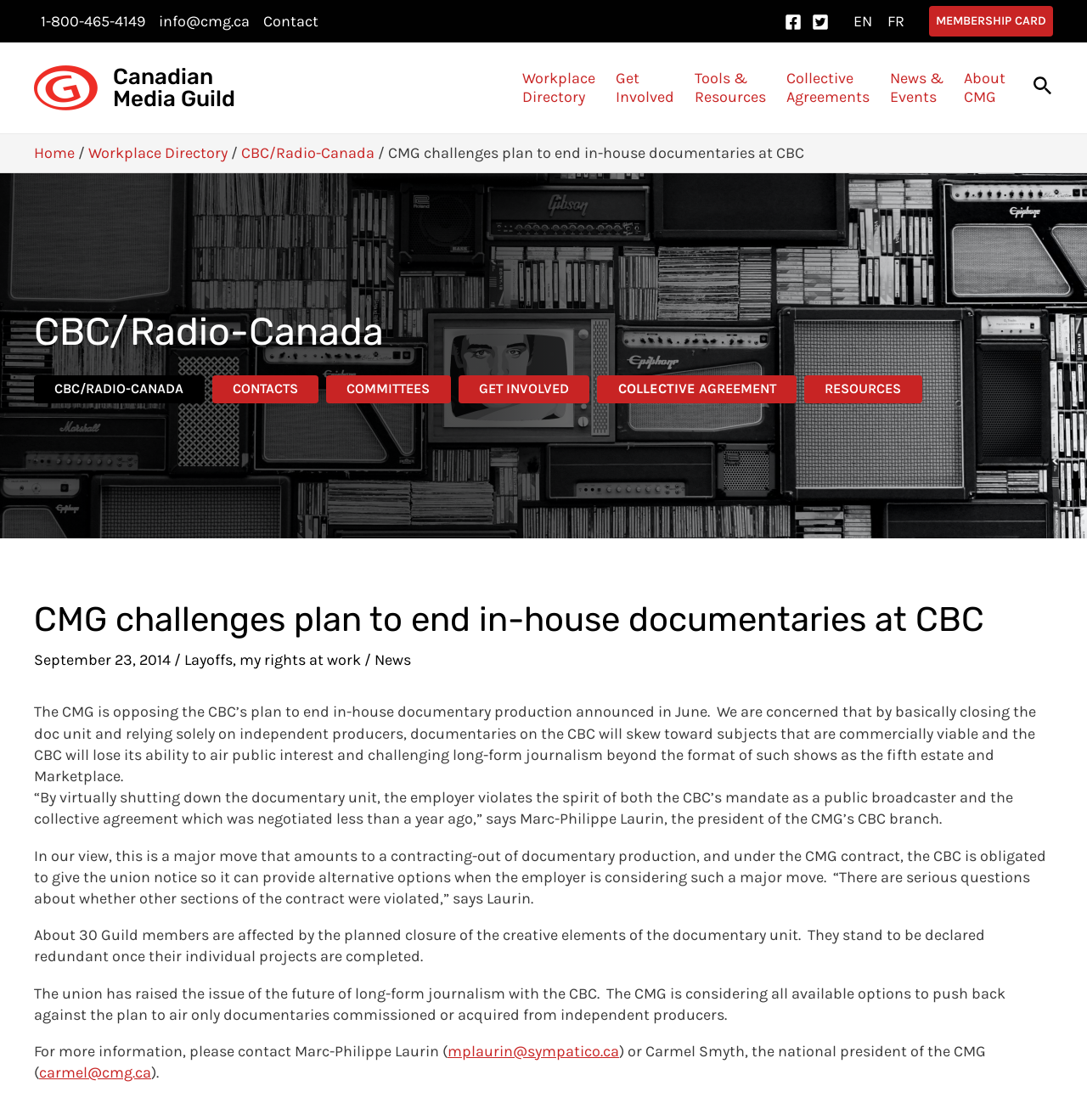Find the bounding box coordinates of the area to click in order to follow the instruction: "Explore experiences".

None